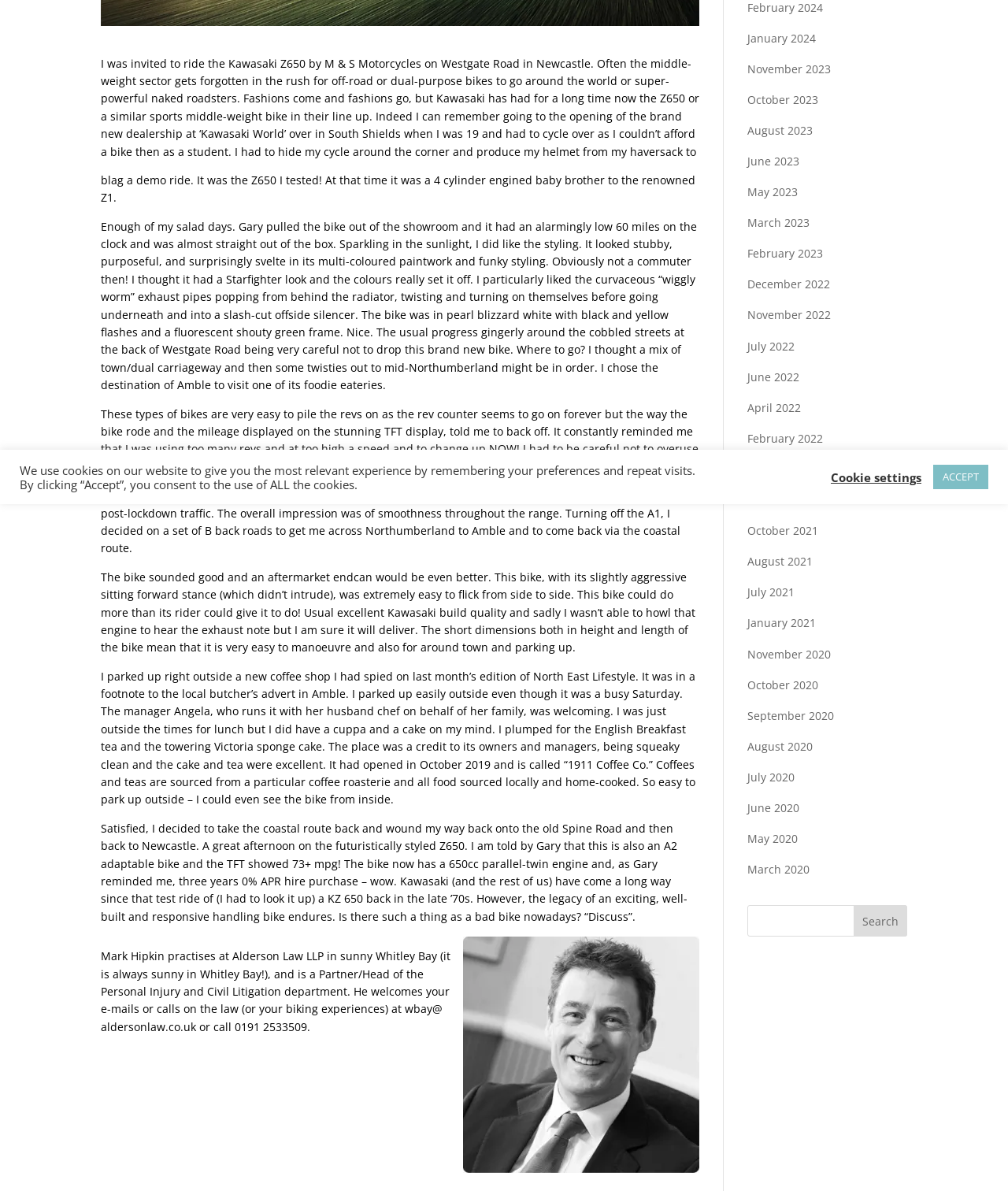Identify the bounding box of the UI element described as follows: "name="s"". Provide the coordinates as four float numbers in the range of 0 to 1 [left, top, right, bottom].

[0.741, 0.76, 0.9, 0.786]